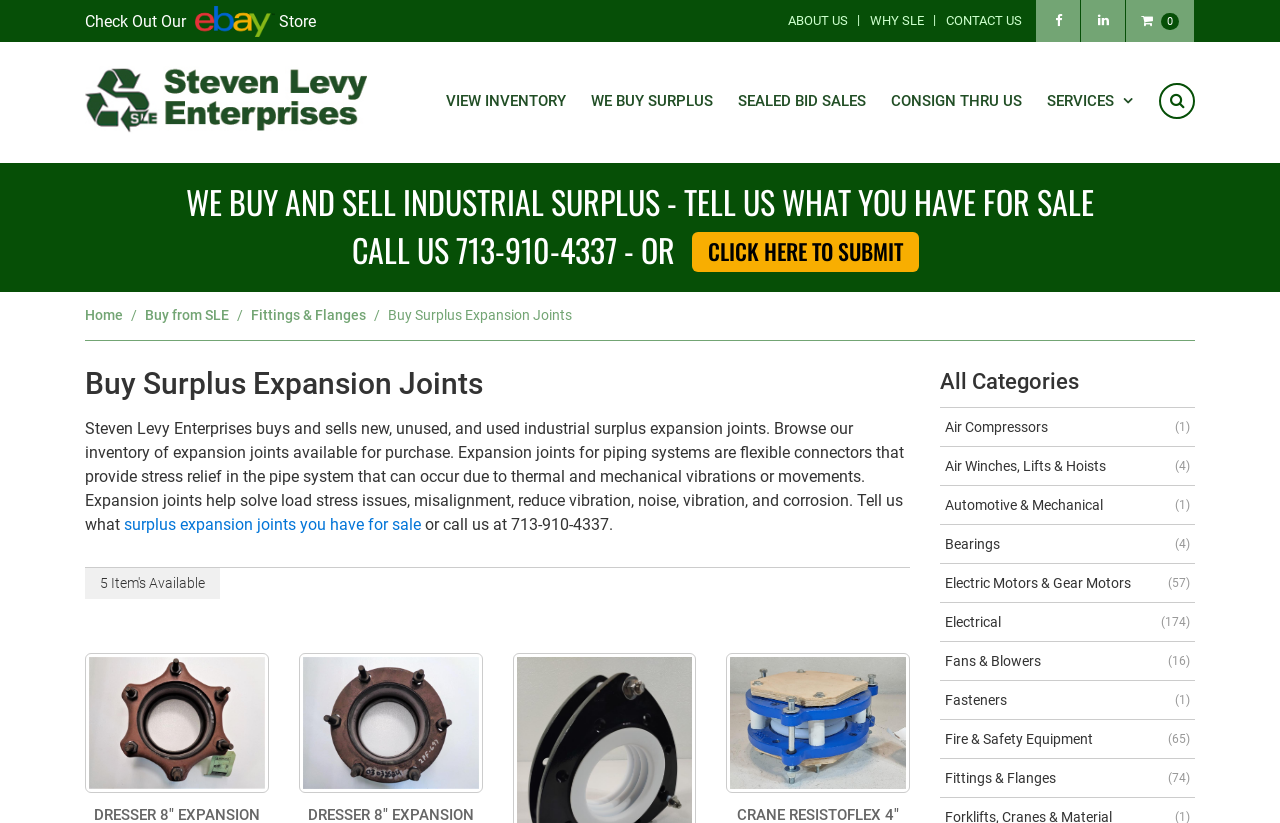Determine the bounding box coordinates of the region that needs to be clicked to achieve the task: "Contact us for more information".

[0.733, 0.0, 0.805, 0.051]